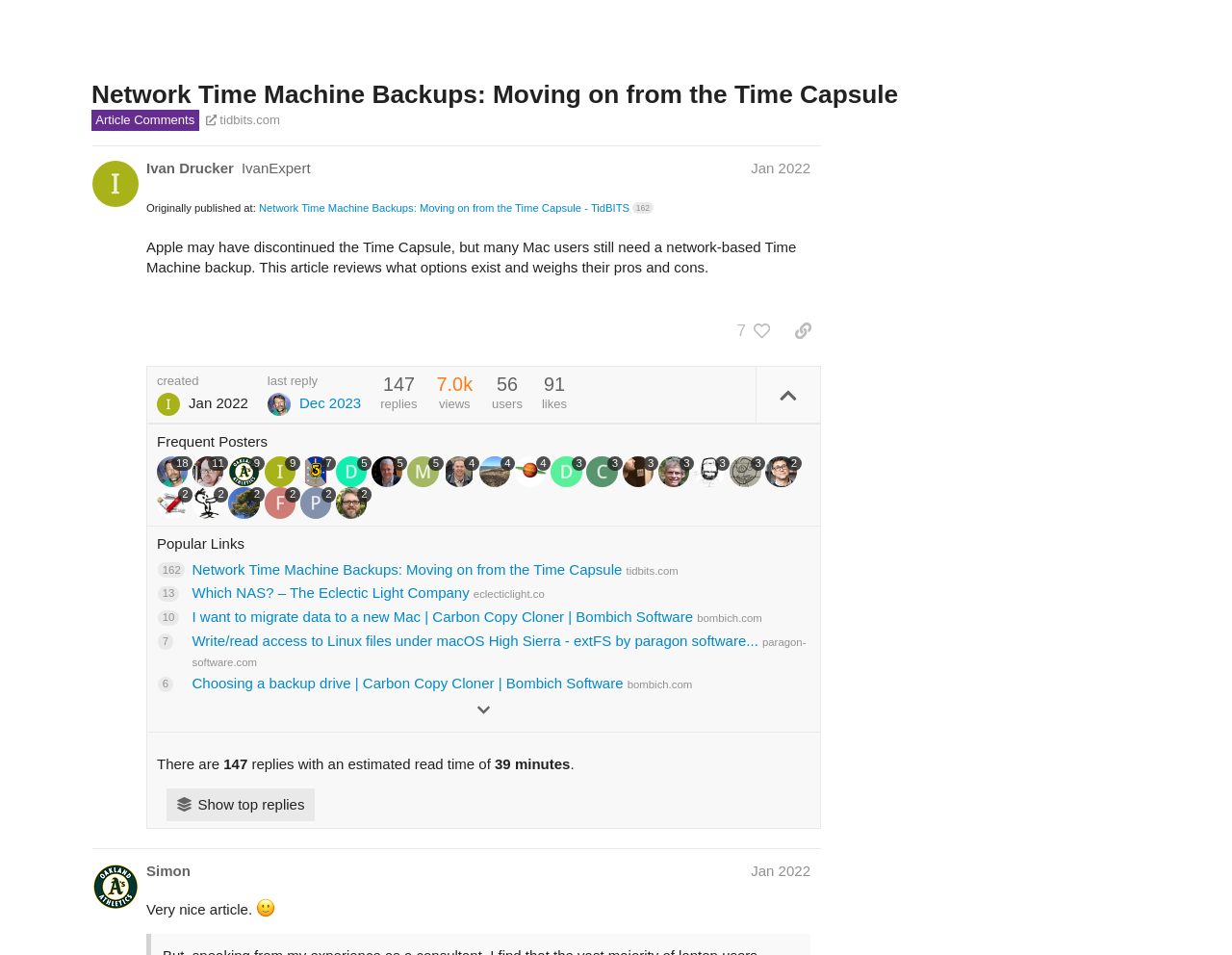Identify and extract the main heading of the webpage.

Network Time Machine Backups: Moving on from the Time Capsule